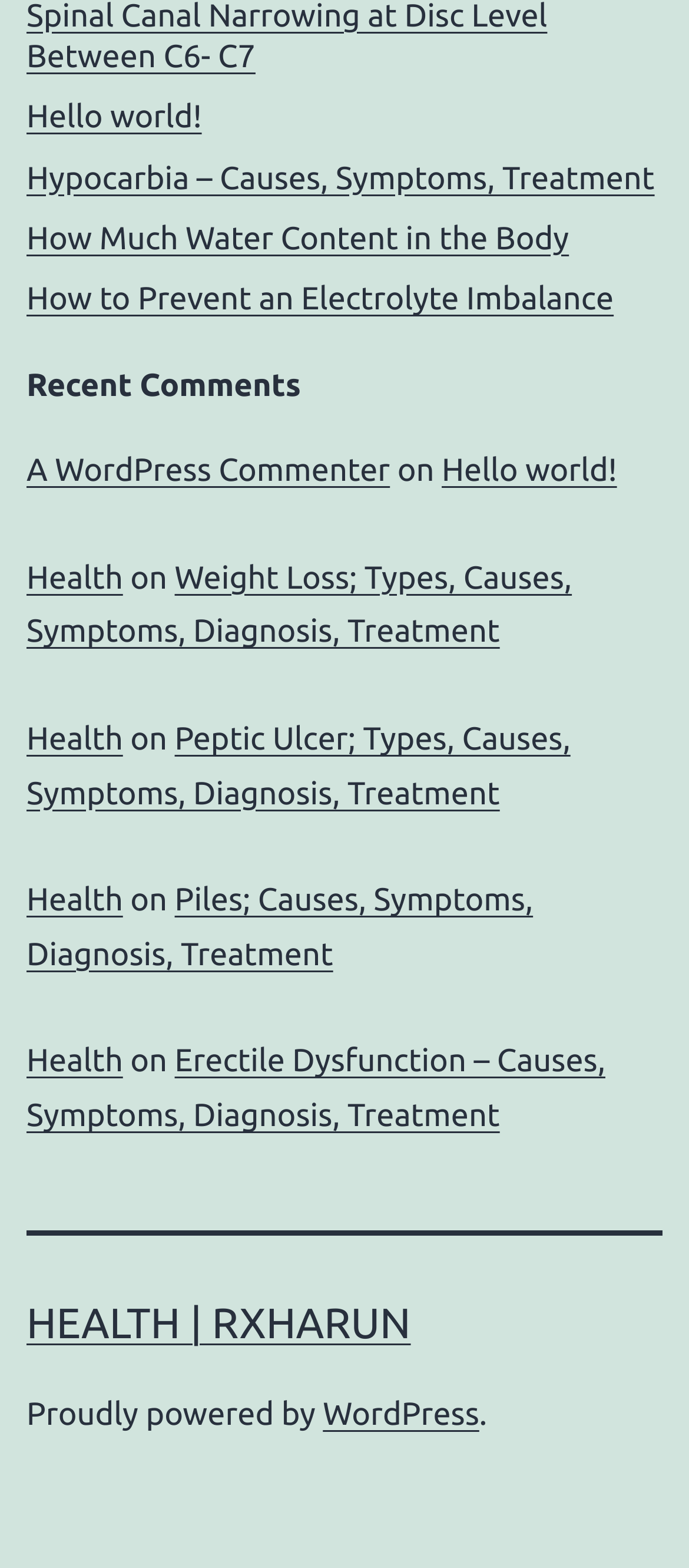What is the category of the first article?
Give a thorough and detailed response to the question.

I looked at the first article and saw that it has a link with the text 'Health' followed by 'on' and then the title of the article, so I inferred that 'Health' is the category of the first article.